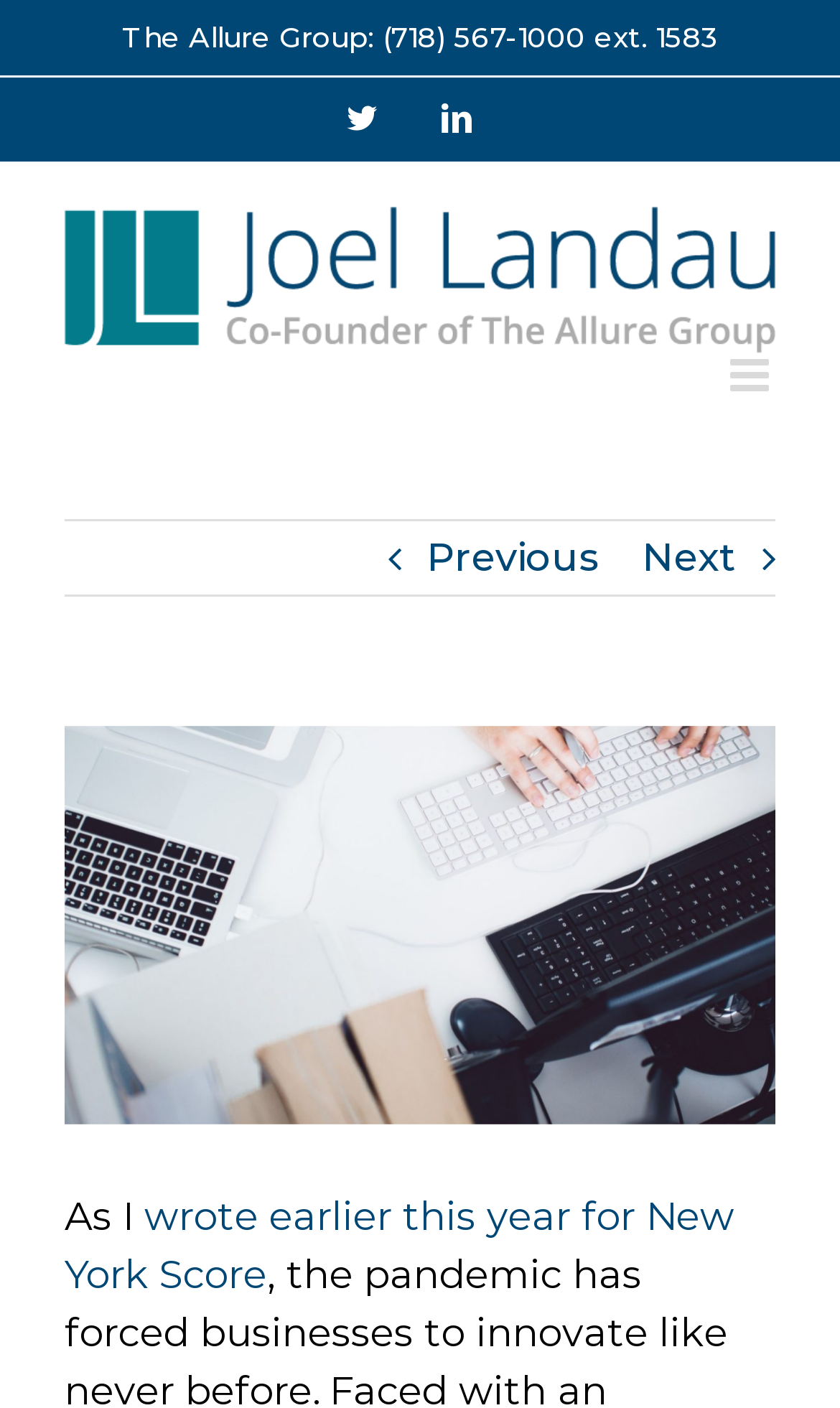Find the bounding box coordinates for the UI element whose description is: "7". The coordinates should be four float numbers between 0 and 1, in the format [left, top, right, bottom].

None